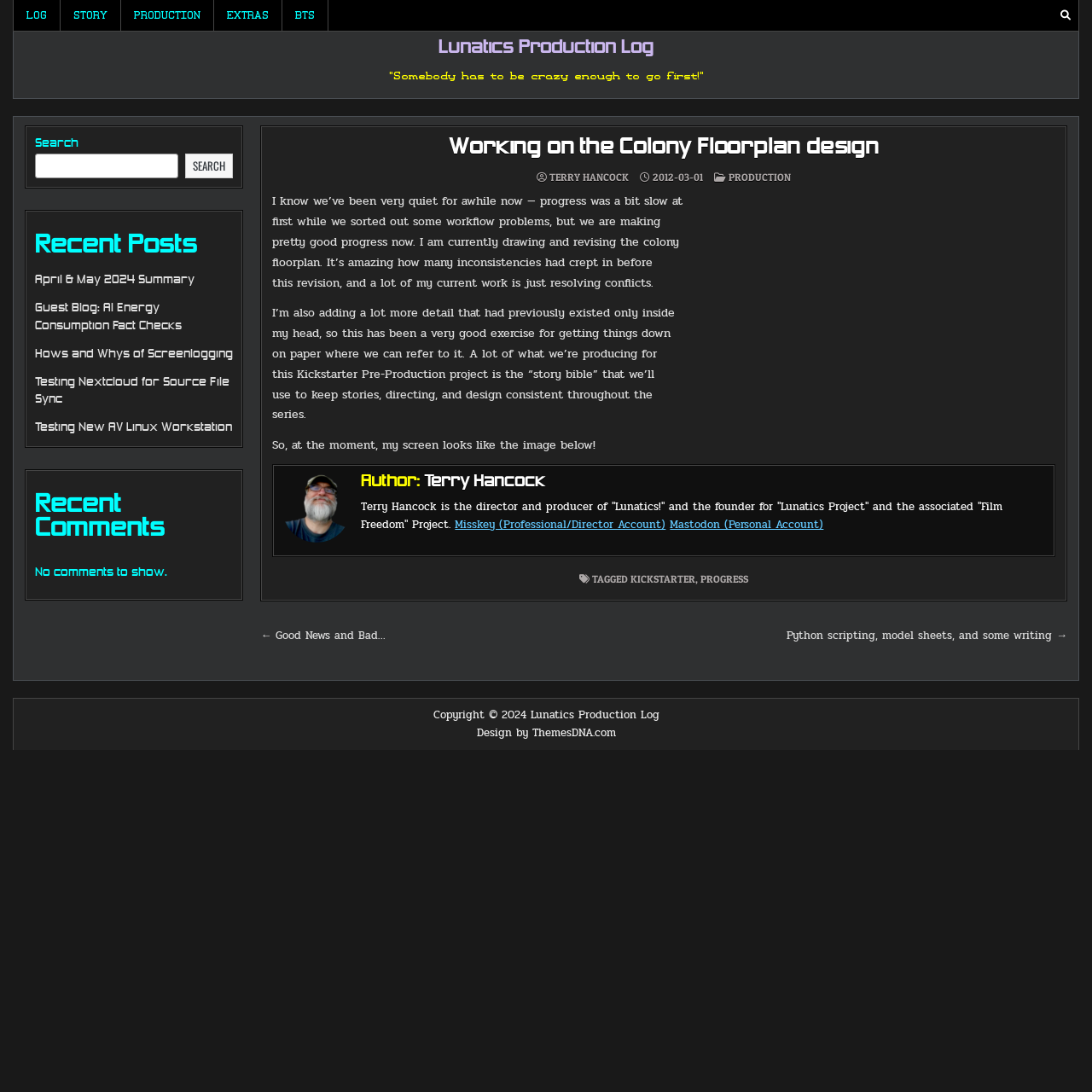Respond with a single word or phrase:
What is the copyright year of the webpage?

2024